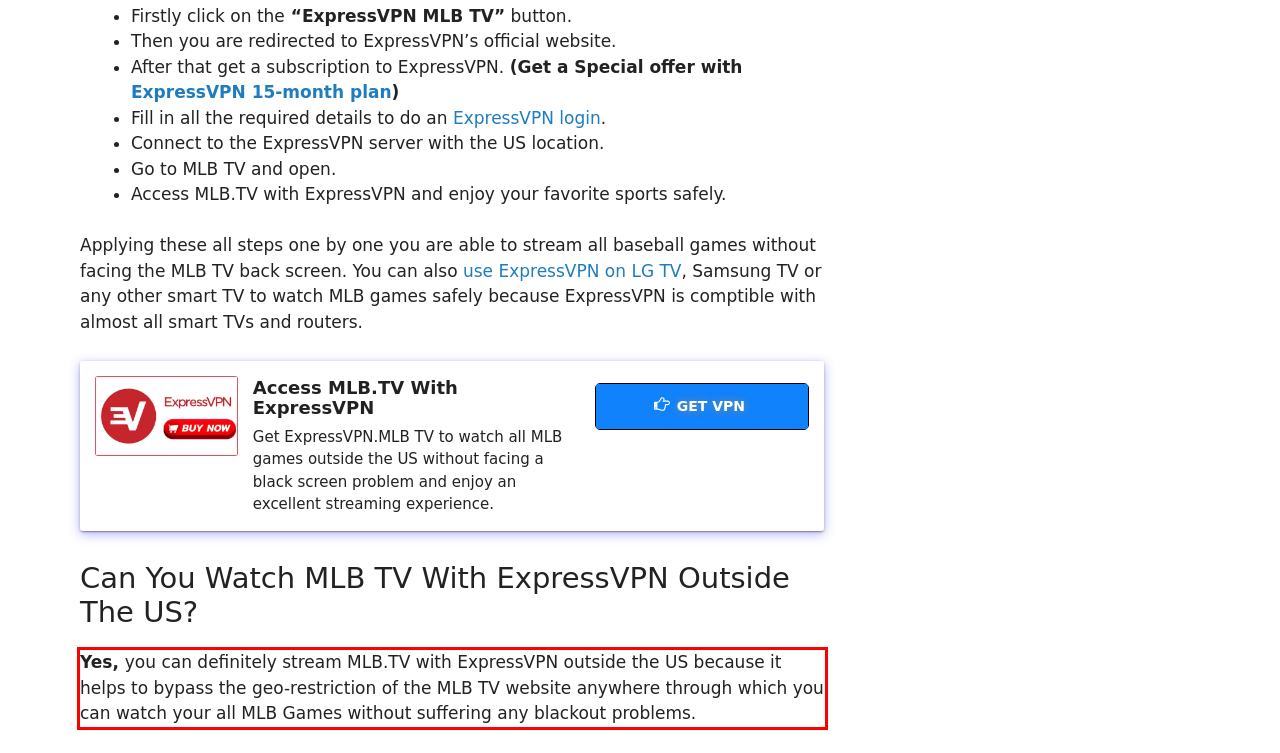Given a webpage screenshot, identify the text inside the red bounding box using OCR and extract it.

Yes, you can definitely stream MLB.TV with ExpressVPN outside the US because it helps to bypass the geo-restriction of the MLB TV website anywhere through which you can watch your all MLB Games without suffering any blackout problems.